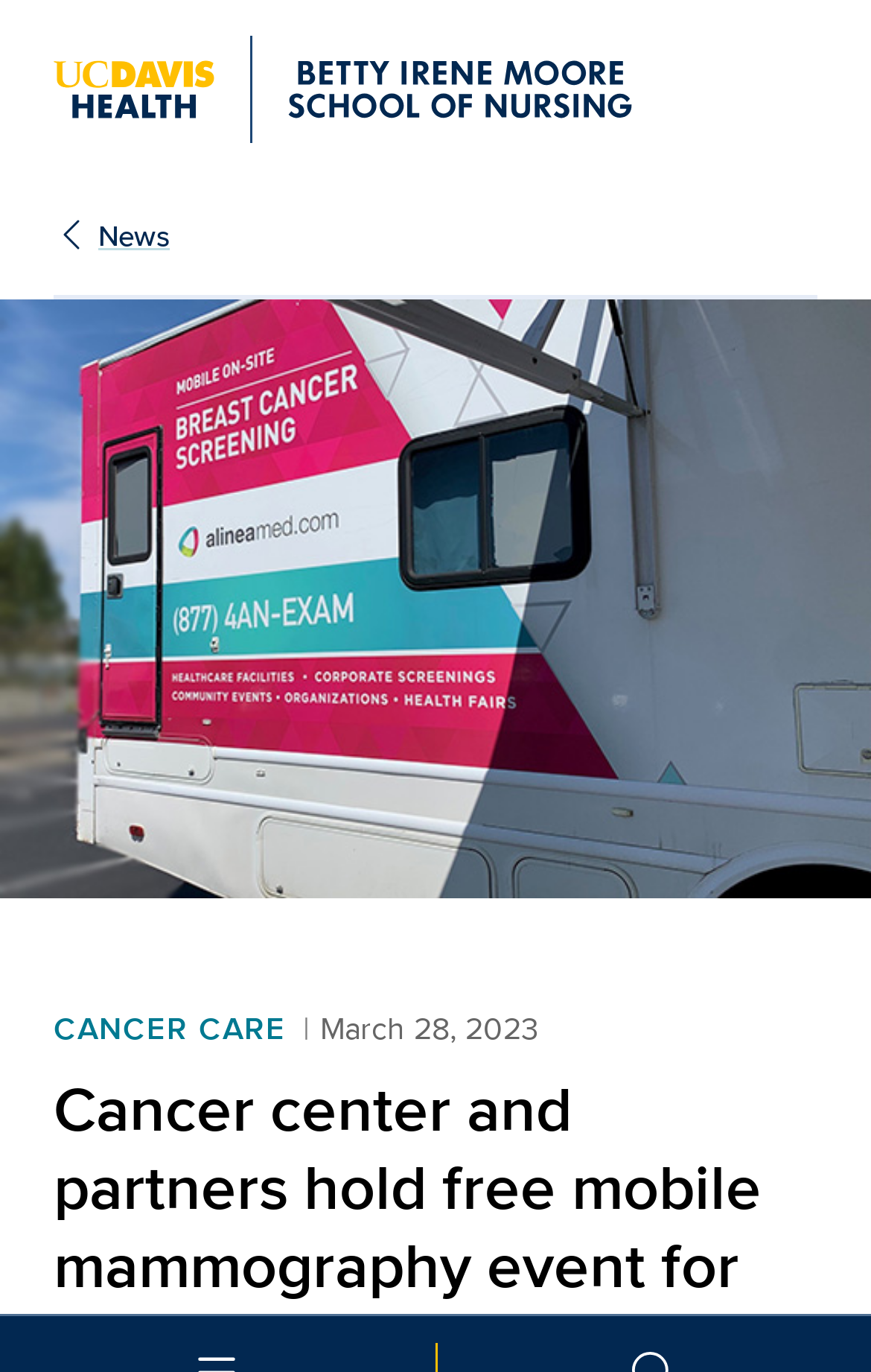Provide a single word or phrase answer to the question: 
What is the name of the school of nursing?

Betty Irene Moore School of Nursing